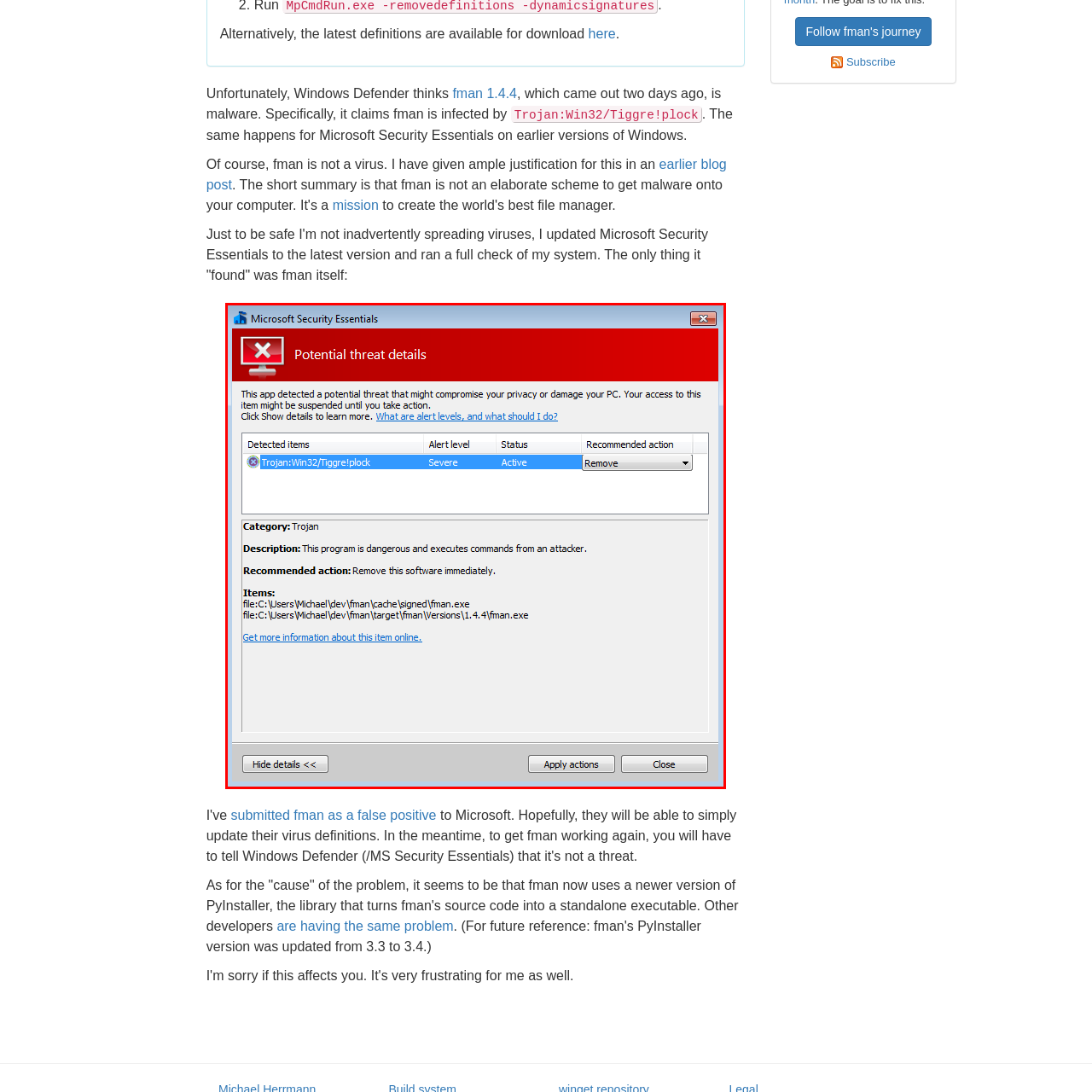Please review the image enclosed by the red bounding box and give a detailed answer to the following question, utilizing the information from the visual: What is the recommended action?

The recommended action can be determined by reading the suggested action in the warning dialogue, which advises the user to remove the identified software associated with the detected threat in order to safeguard the system.